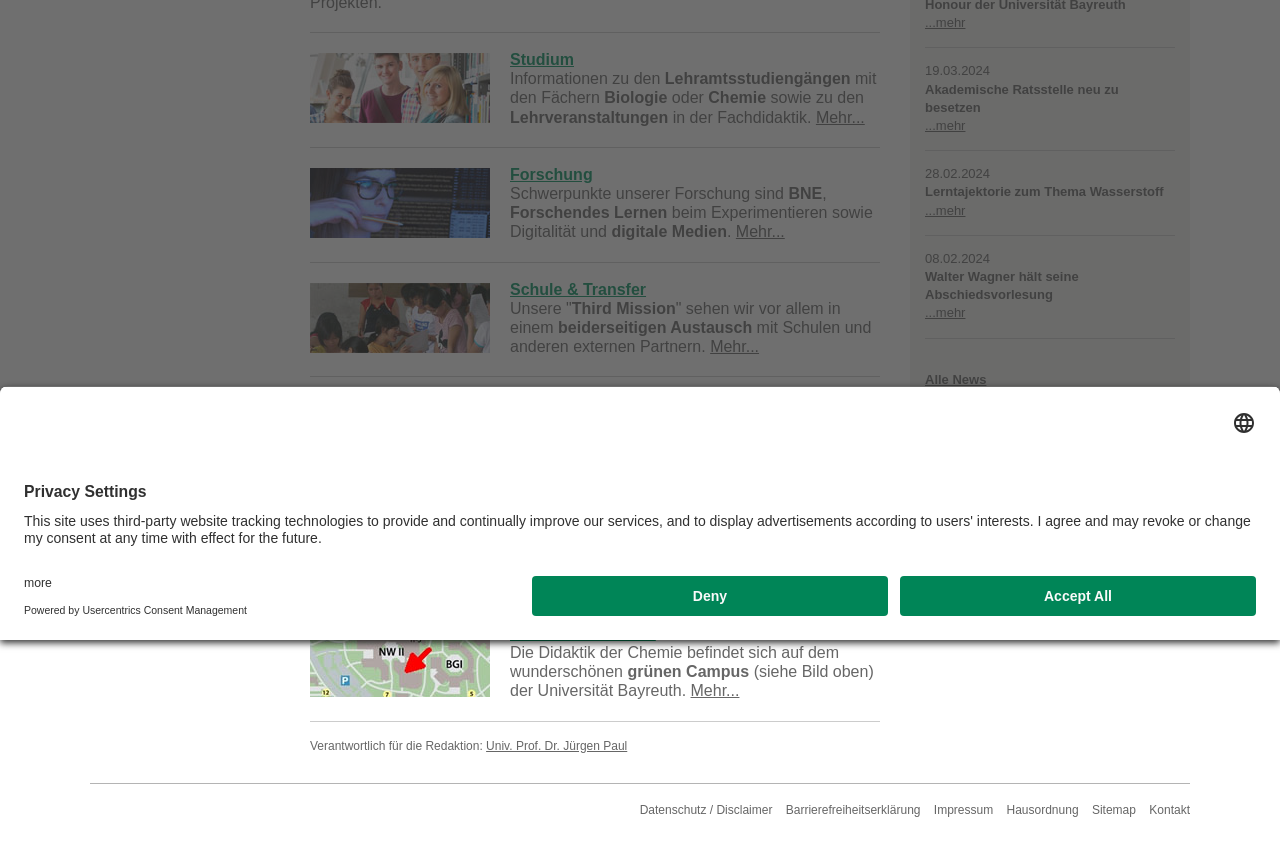Determine the bounding box coordinates for the UI element described. Format the coordinates as (top-left x, top-left y, bottom-right x, bottom-right y) and ensure all values are between 0 and 1. Element description: Schule & Transfer

[0.398, 0.332, 0.505, 0.352]